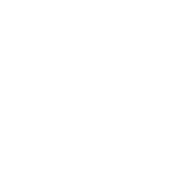Please answer the following question using a single word or phrase: 
What is the voltage of the charger?

42V